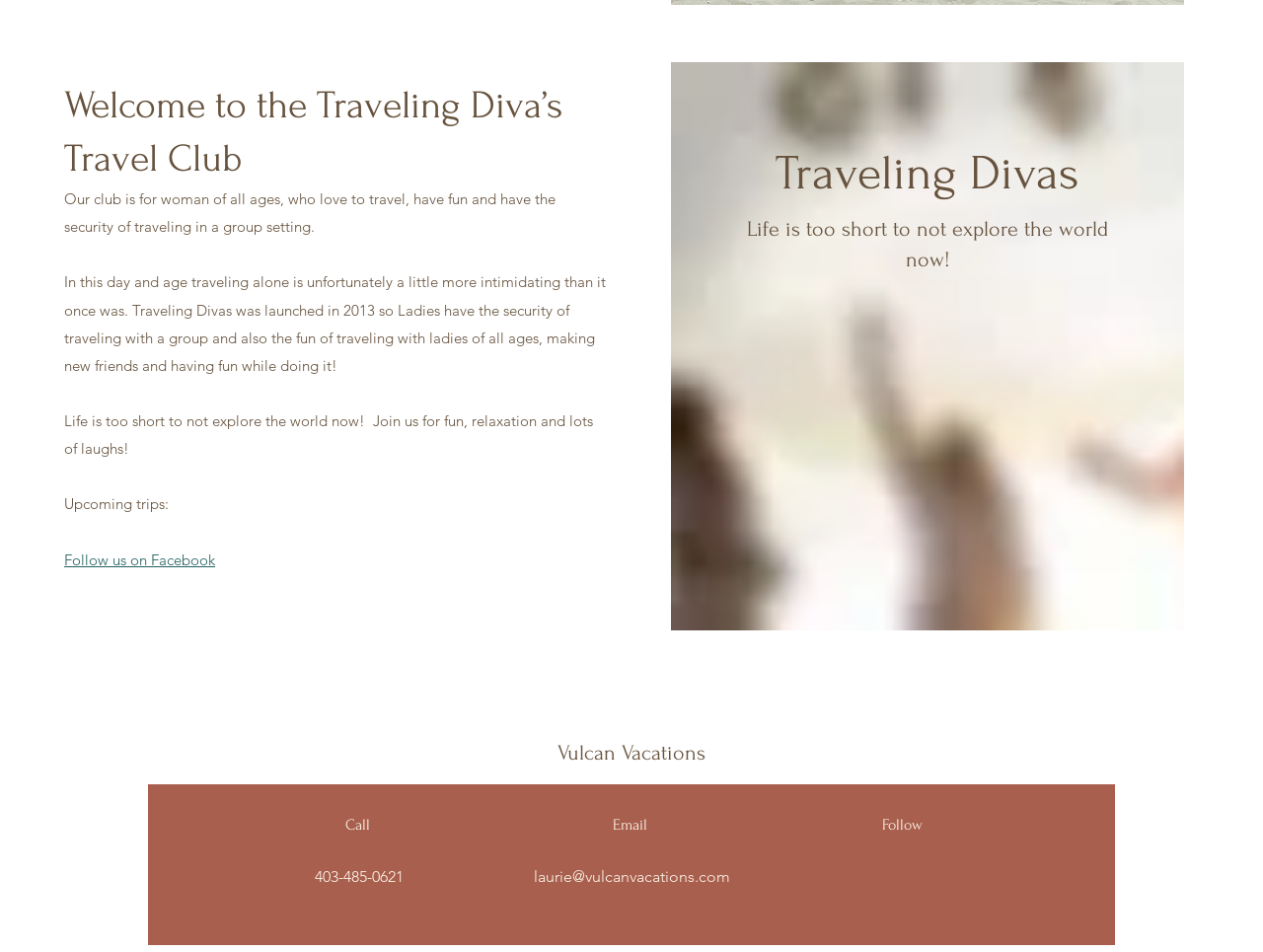Answer the question in a single word or phrase:
What is the company name associated with the travel club?

Vulcan Vacations